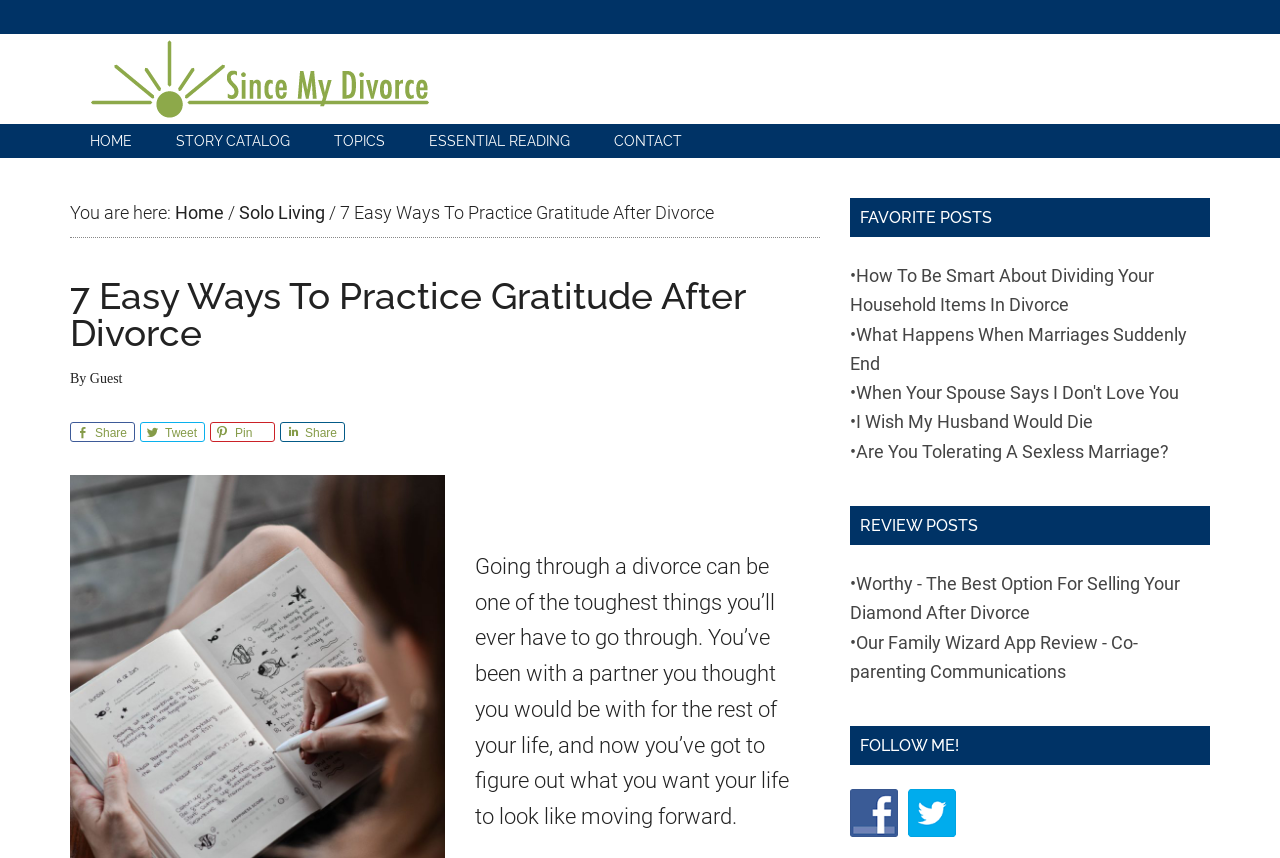What is the website's main topic?
We need a detailed and exhaustive answer to the question. Please elaborate.

Based on the webpage's content, including the navigation links and article titles, it appears that the website is focused on providing resources and support for individuals going through divorce and solo living.